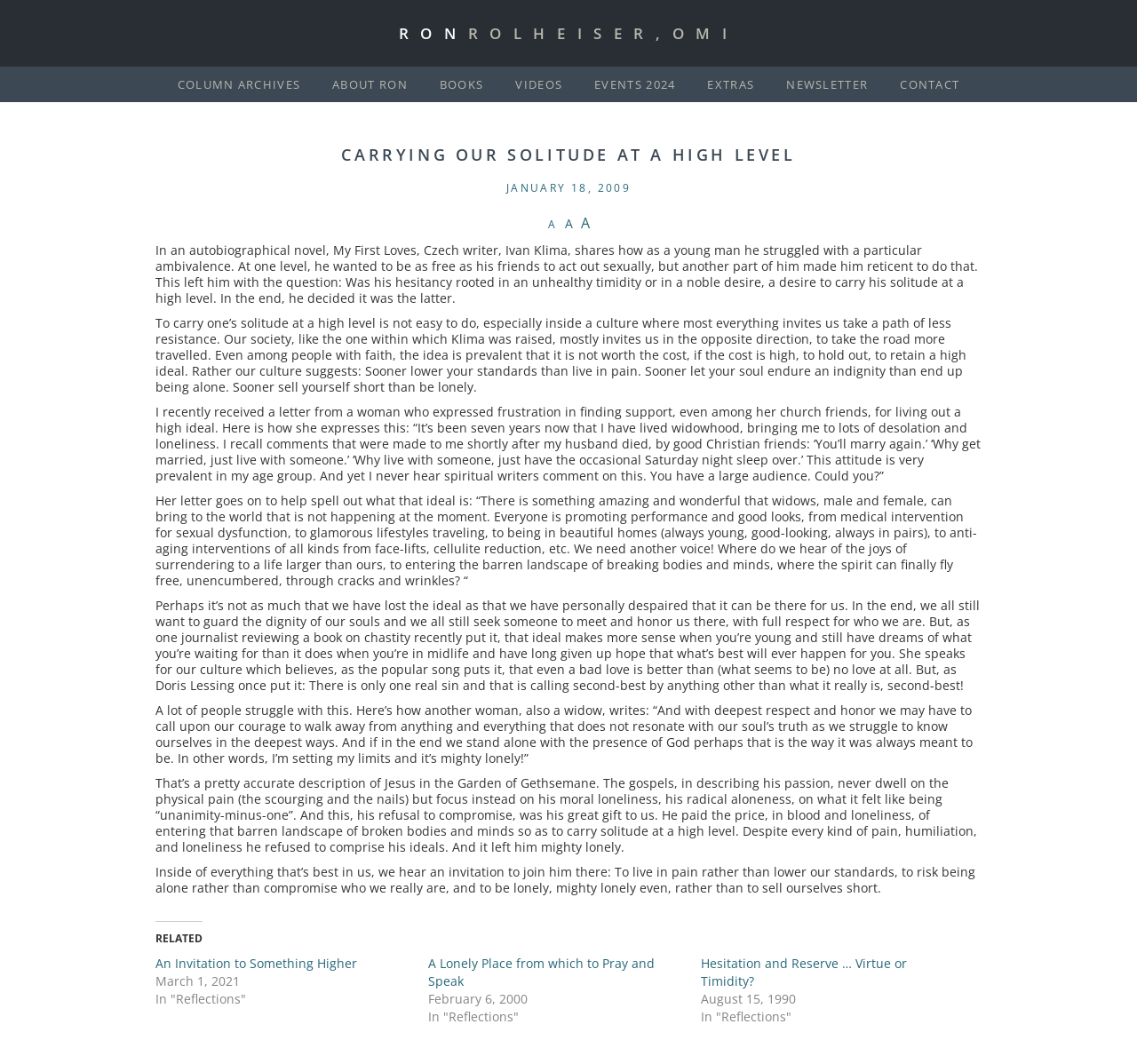Using floating point numbers between 0 and 1, provide the bounding box coordinates in the format (top-left x, top-left y, bottom-right x, bottom-right y). Locate the UI element described here: About Ron

[0.292, 0.072, 0.358, 0.087]